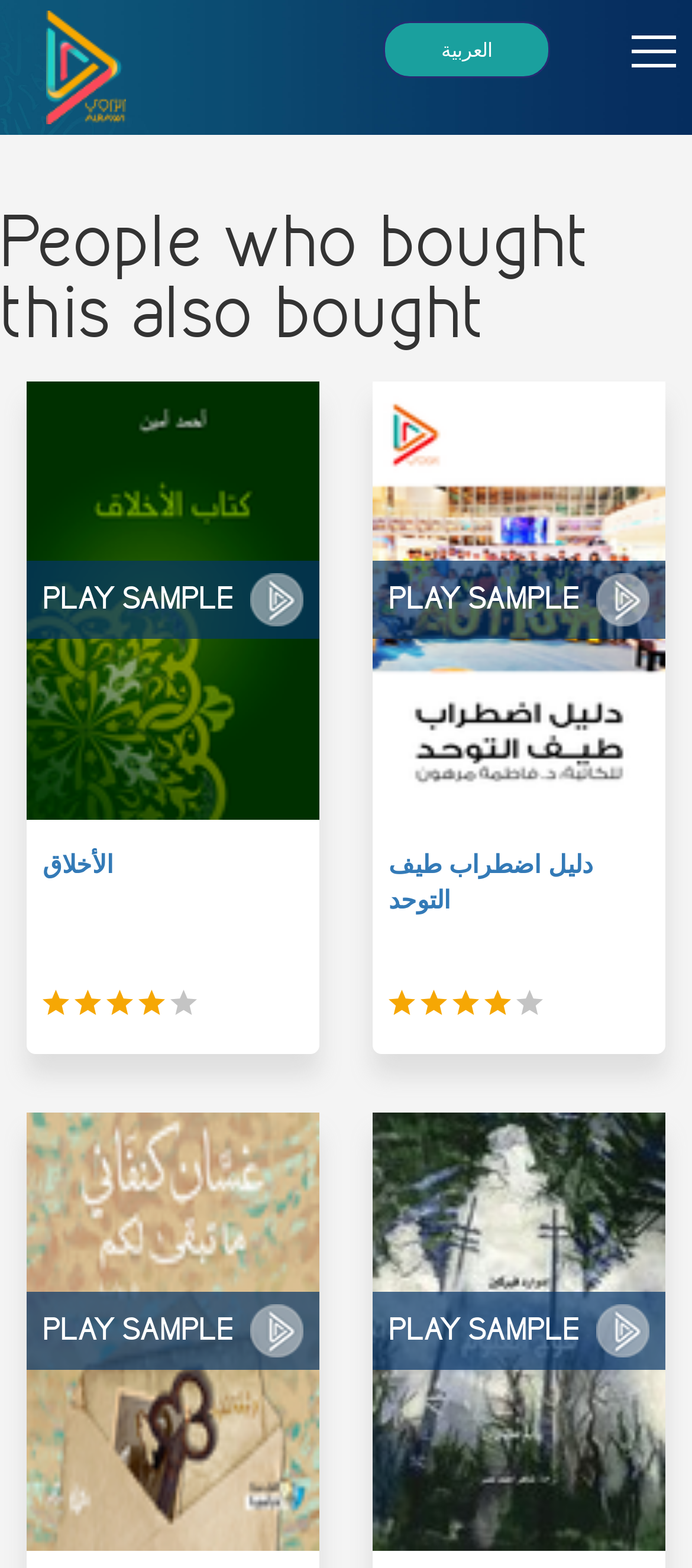Identify the bounding box coordinates of the clickable section necessary to follow the following instruction: "View details of دليل اضطراب طيف التوحد". The coordinates should be presented as four float numbers from 0 to 1, i.e., [left, top, right, bottom].

[0.562, 0.54, 0.856, 0.584]